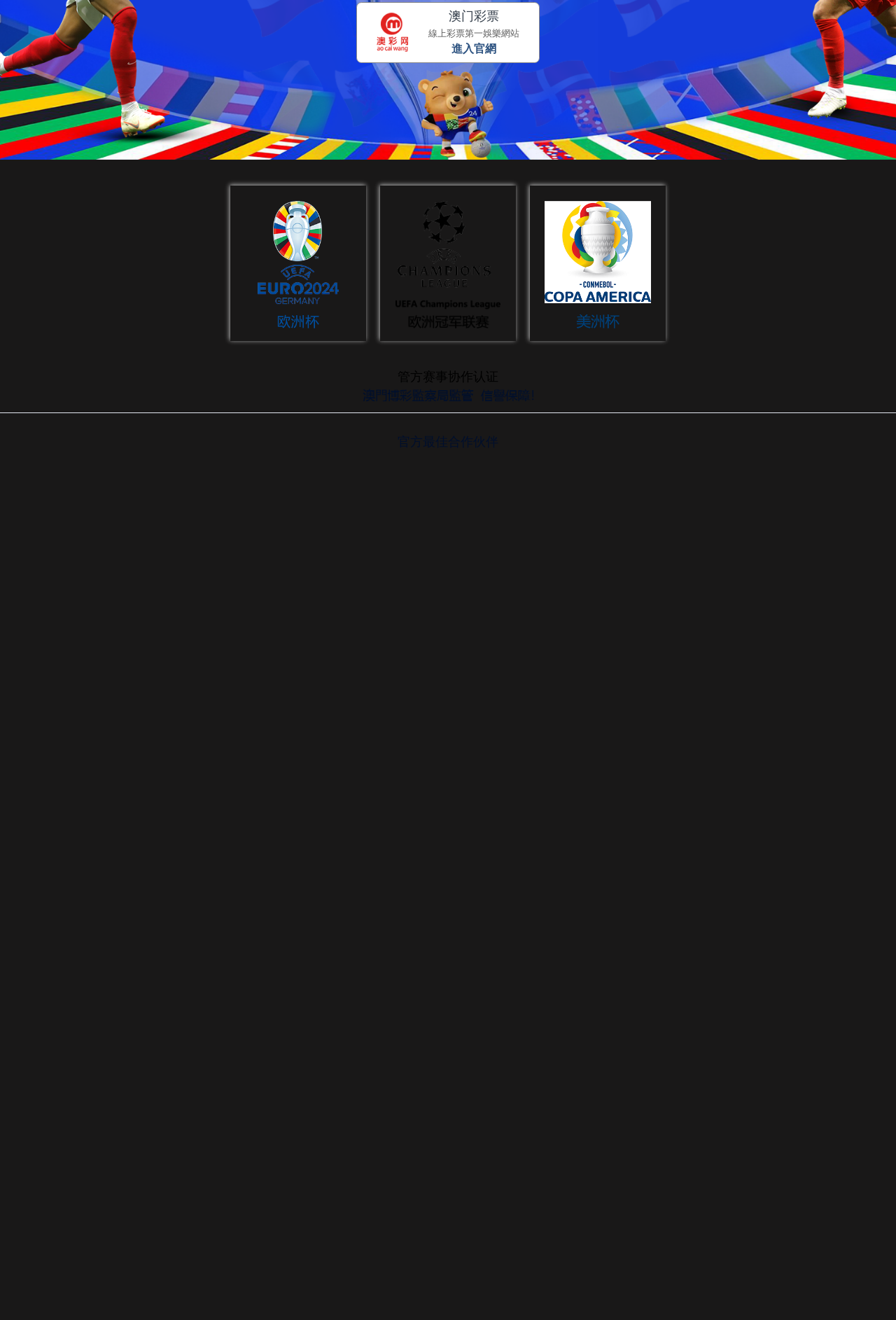Please determine the bounding box of the UI element that matches this description: aria-describedby="content_ed1f0e21584c9a71ab3f0b1560d85578_field_f23889071-left" name="f23889071". The coordinates should be given as (top-left x, top-left y, bottom-right x, bottom-right y), with all values between 0 and 1.

[0.101, 0.494, 0.559, 0.513]